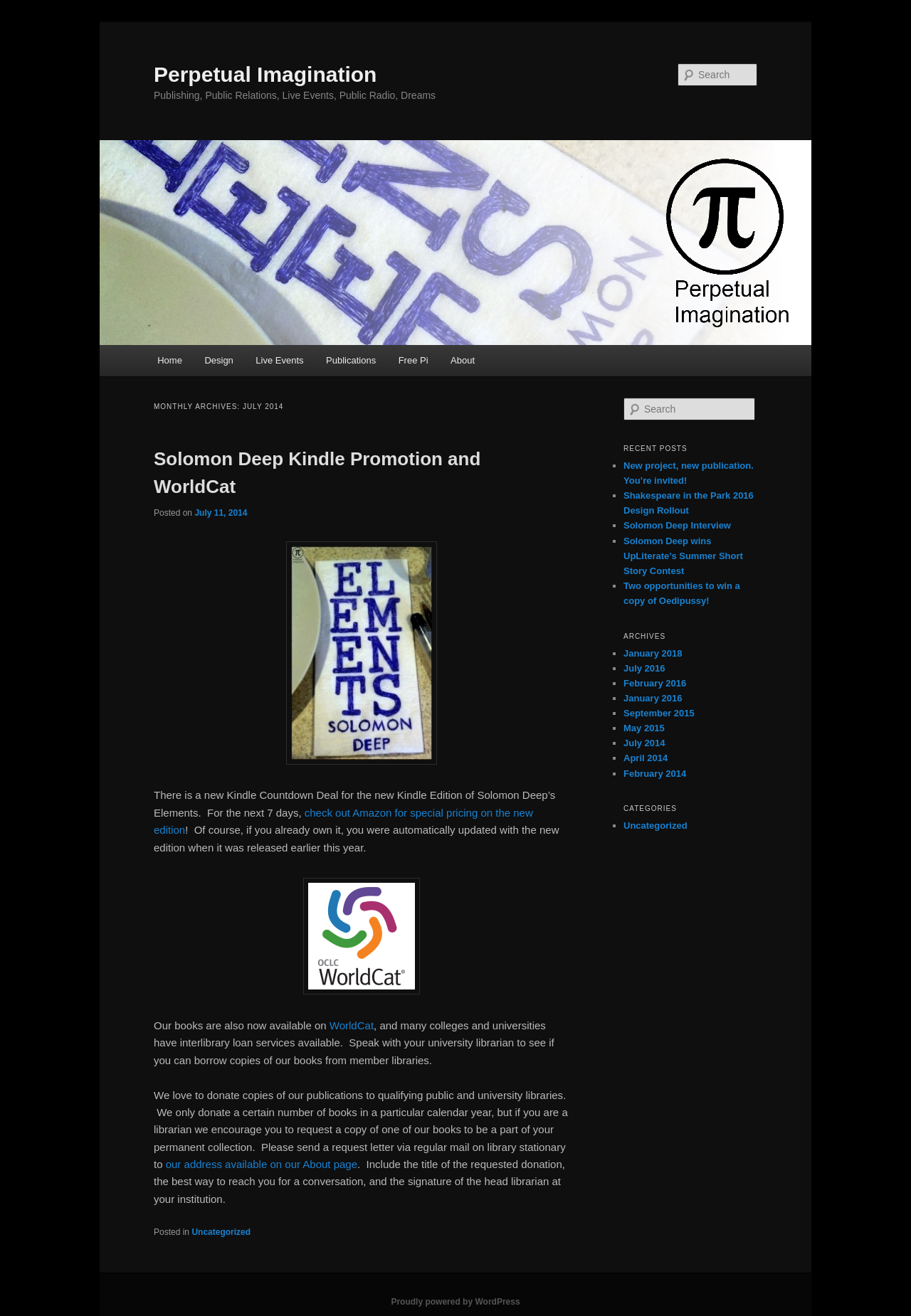Can you show the bounding box coordinates of the region to click on to complete the task described in the instruction: "Go to Home page"?

[0.16, 0.262, 0.212, 0.285]